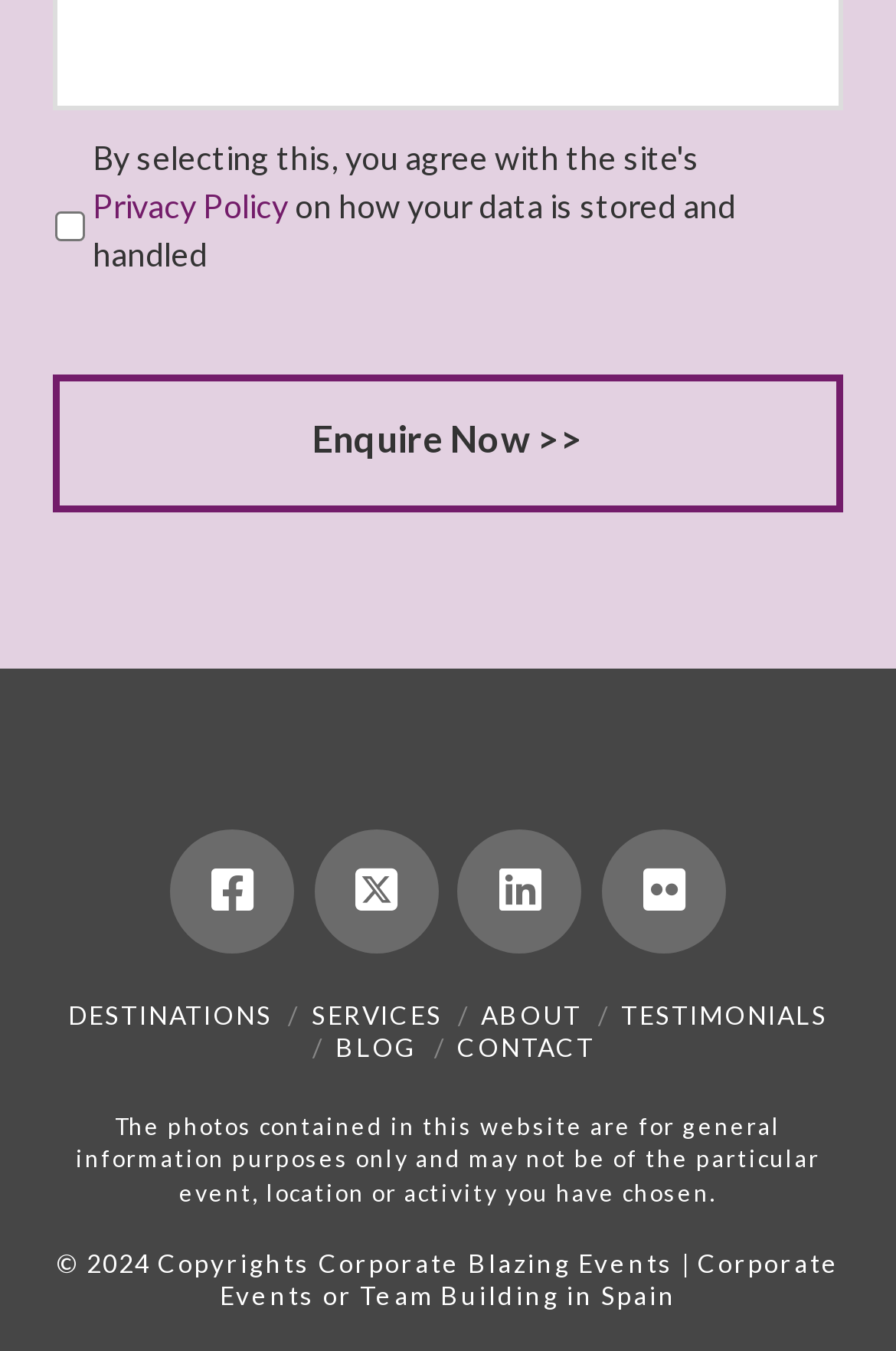Find the bounding box coordinates of the element to click in order to complete this instruction: "Enquire Now". The bounding box coordinates must be four float numbers between 0 and 1, denoted as [left, top, right, bottom].

[0.06, 0.278, 0.94, 0.38]